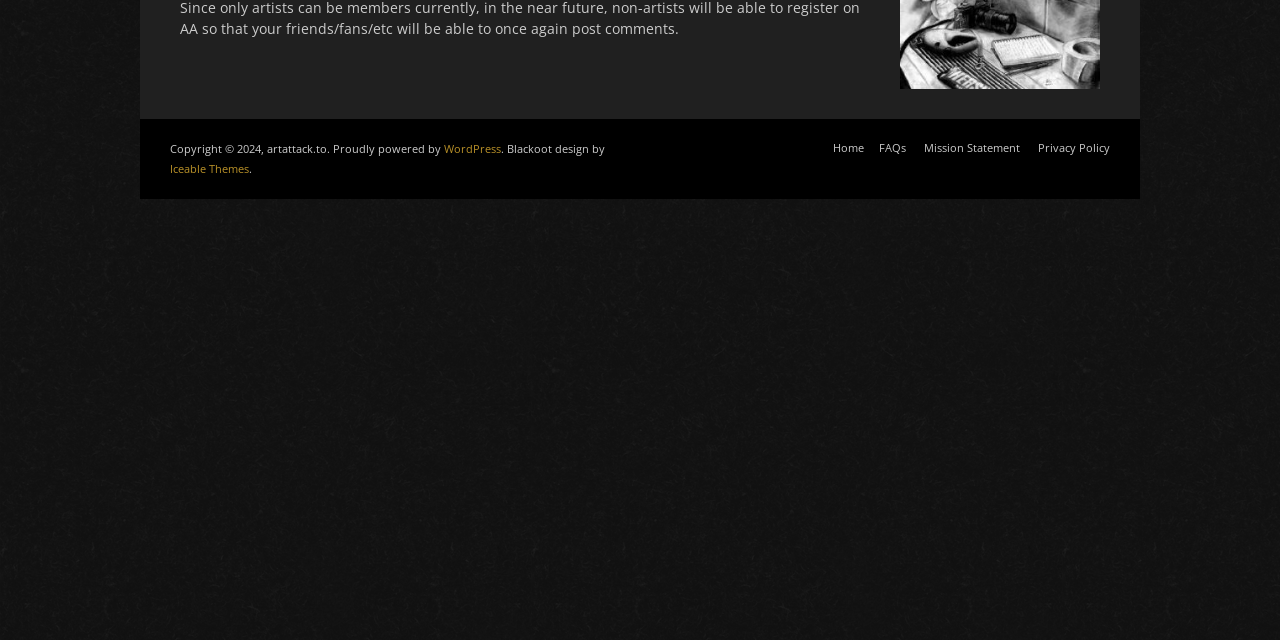Bounding box coordinates are specified in the format (top-left x, top-left y, bottom-right x, bottom-right y). All values are floating point numbers bounded between 0 and 1. Please provide the bounding box coordinate of the region this sentence describes: Privacy Notice

None